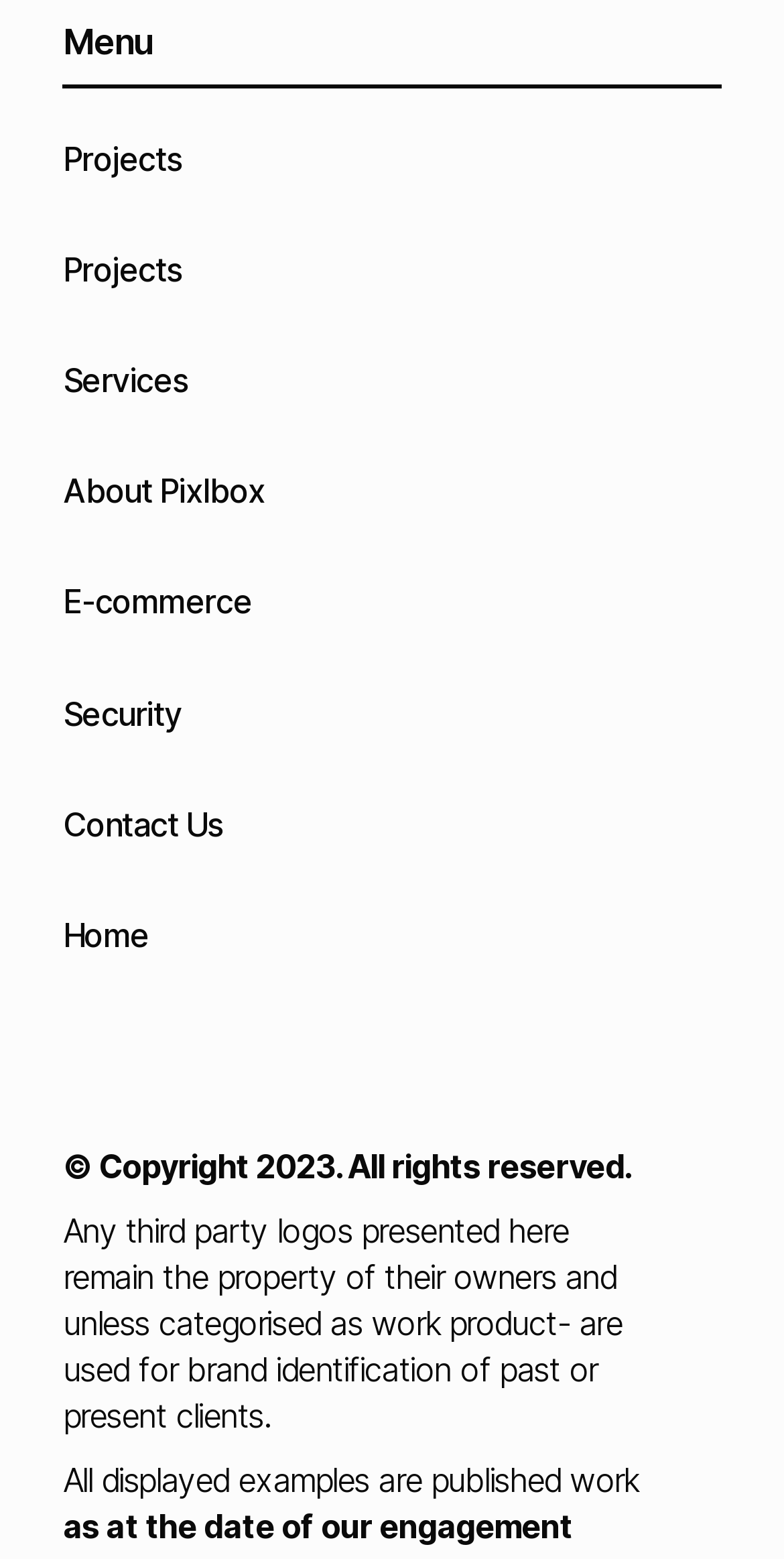Identify the bounding box coordinates of the clickable section necessary to follow the following instruction: "Contact Us". The coordinates should be presented as four float numbers from 0 to 1, i.e., [left, top, right, bottom].

[0.08, 0.516, 0.283, 0.541]